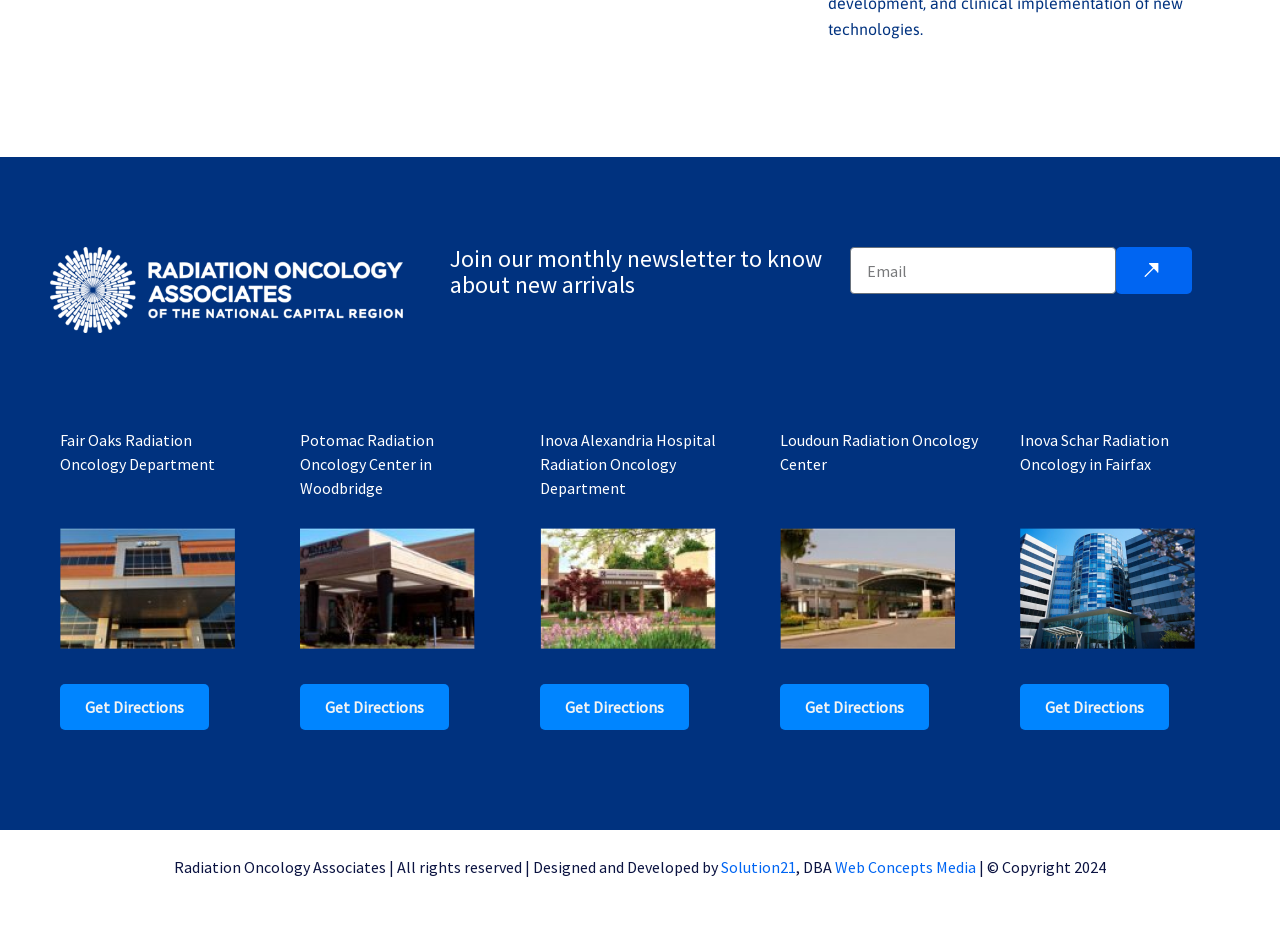Locate the bounding box coordinates of the clickable area needed to fulfill the instruction: "Contact Solution21".

[0.563, 0.919, 0.622, 0.941]